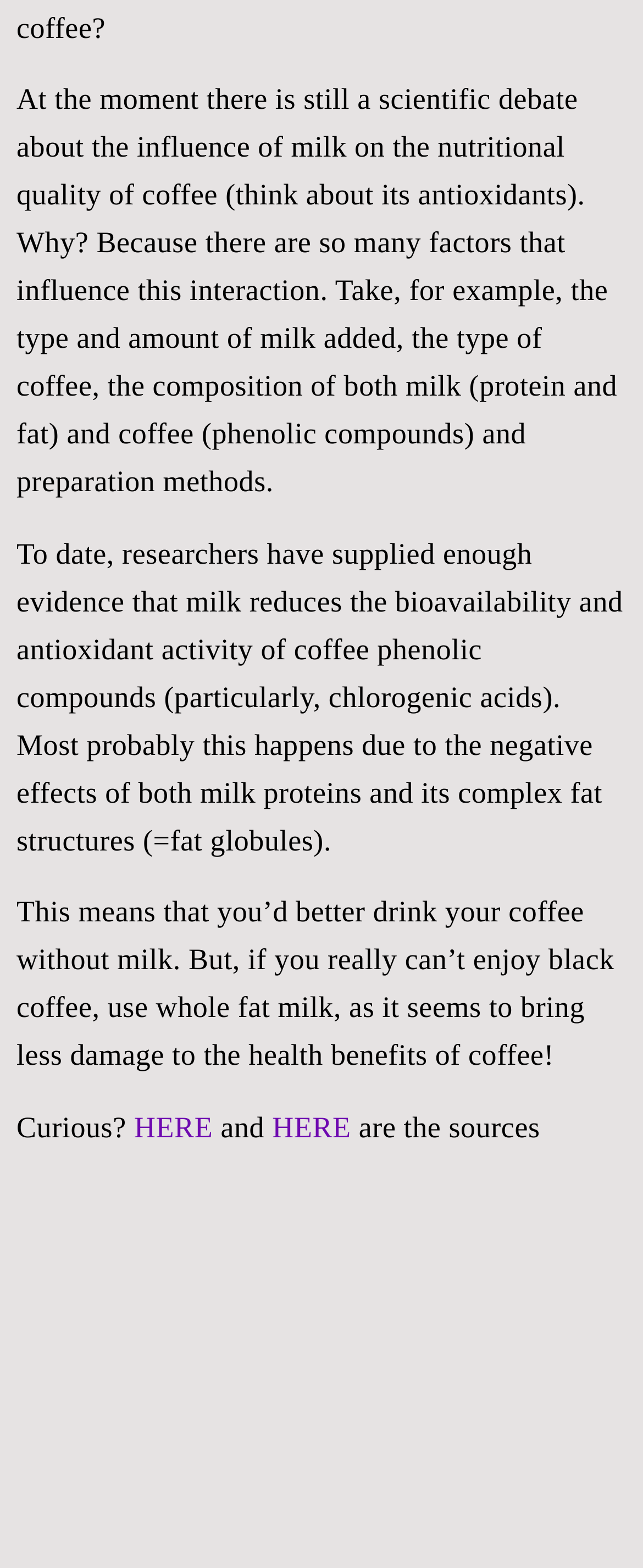What type of milk is recommended to use with coffee?
Provide a fully detailed and comprehensive answer to the question.

The text suggests that if you can't enjoy black coffee, using whole fat milk is a better option as it seems to bring less damage to the health benefits of coffee.